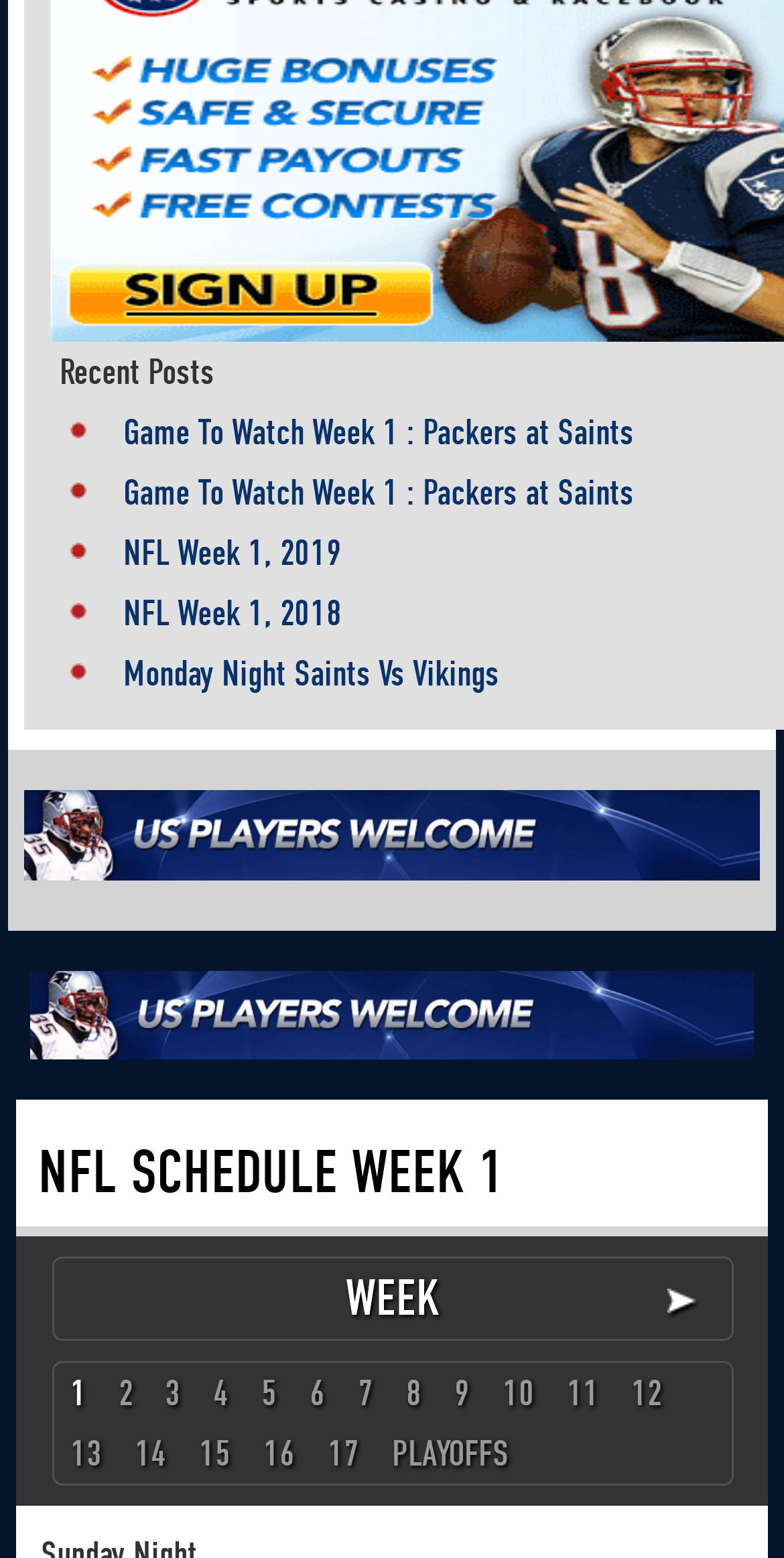What is the text above the numbered links?
Based on the image, provide your answer in one word or phrase.

NFL SCHEDULE WEEK 1